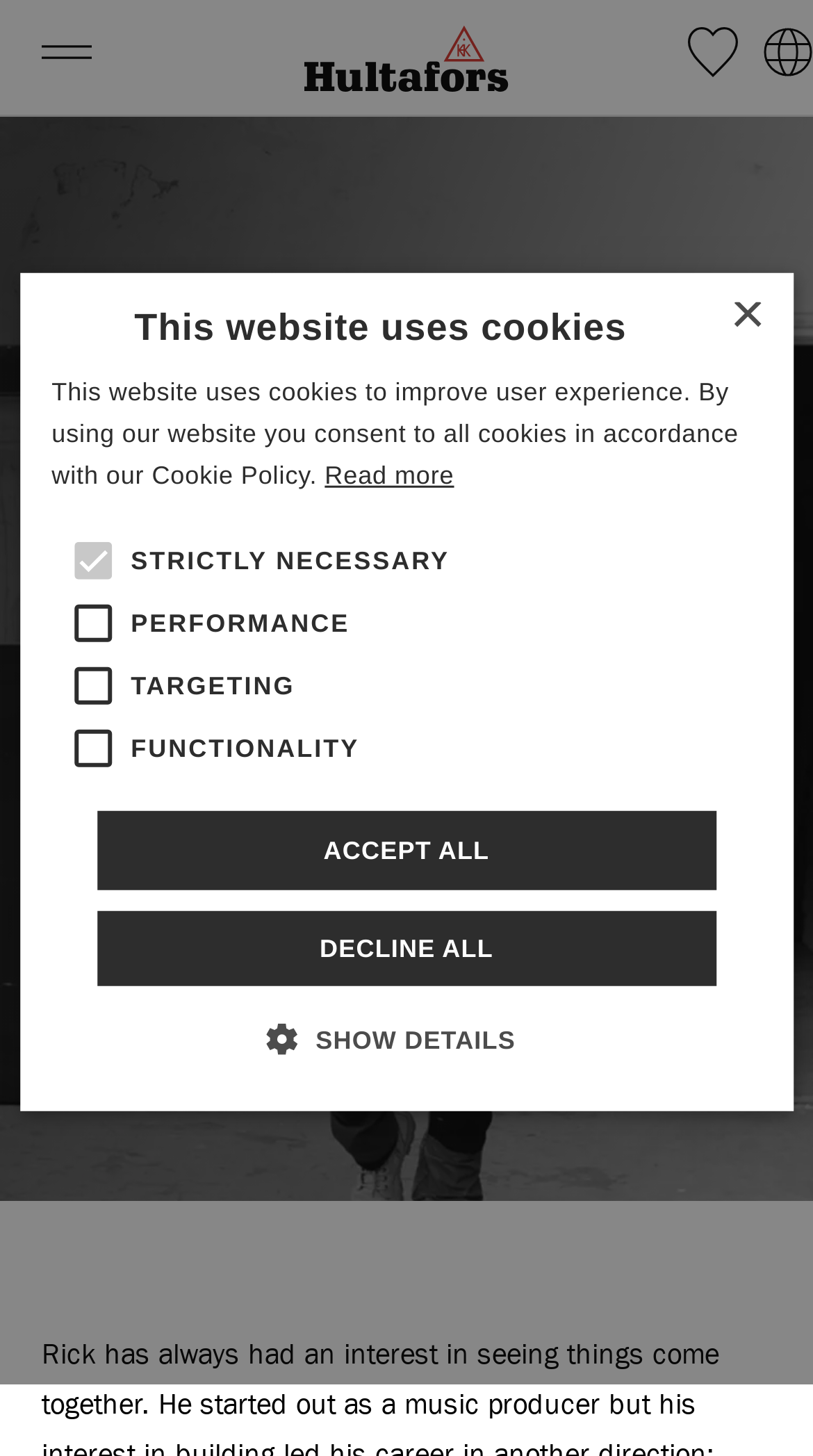Provide a brief response using a word or short phrase to this question:
What is the theme of Rick van der Bult's work?

Music studios and home theaters